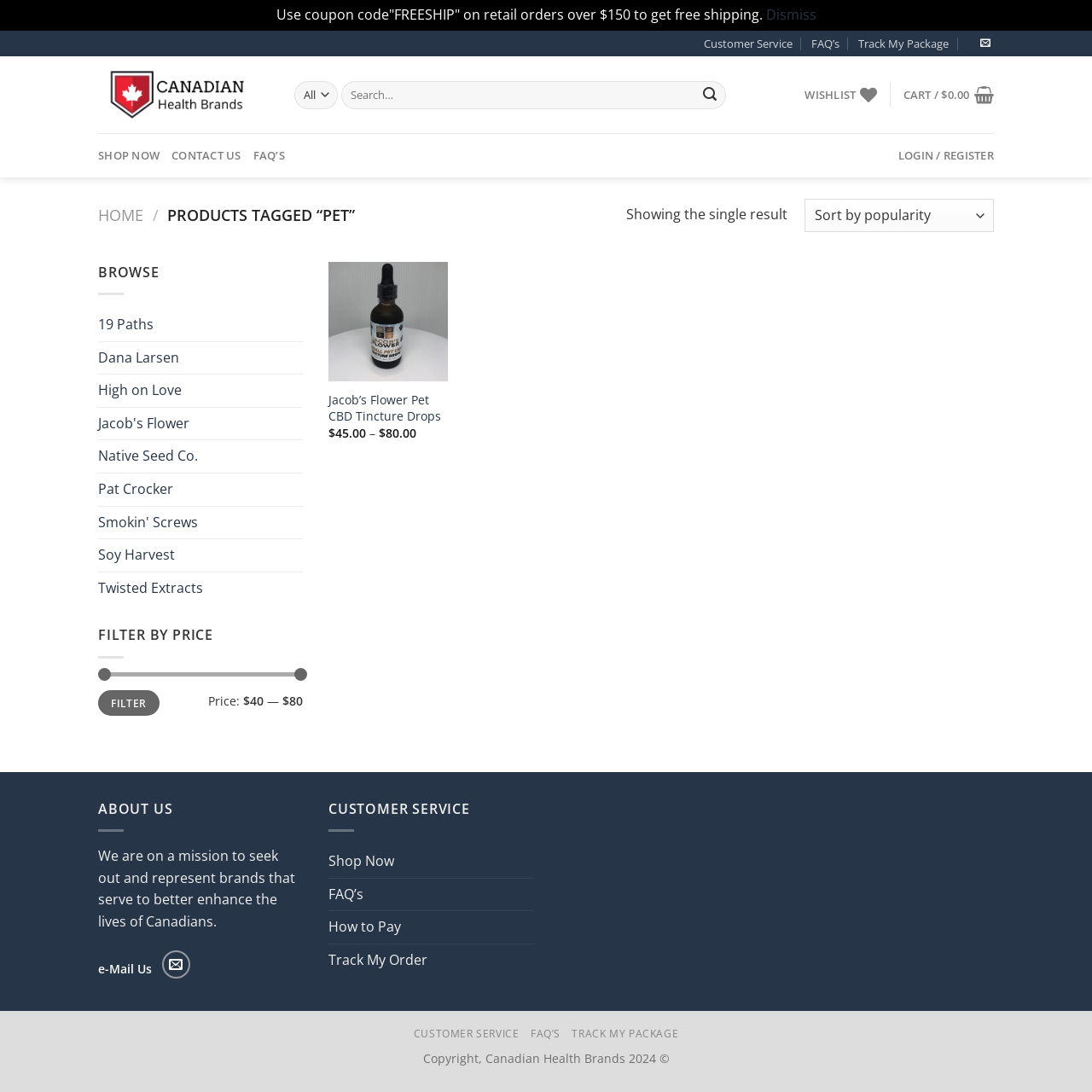What is the mission of the website?
Please provide a comprehensive answer based on the details in the screenshot.

The mission of the website is mentioned in the static text in the about us section, which says 'We are on a mission to seek out and represent brands that serve to better enhance the lives of Canadians.'